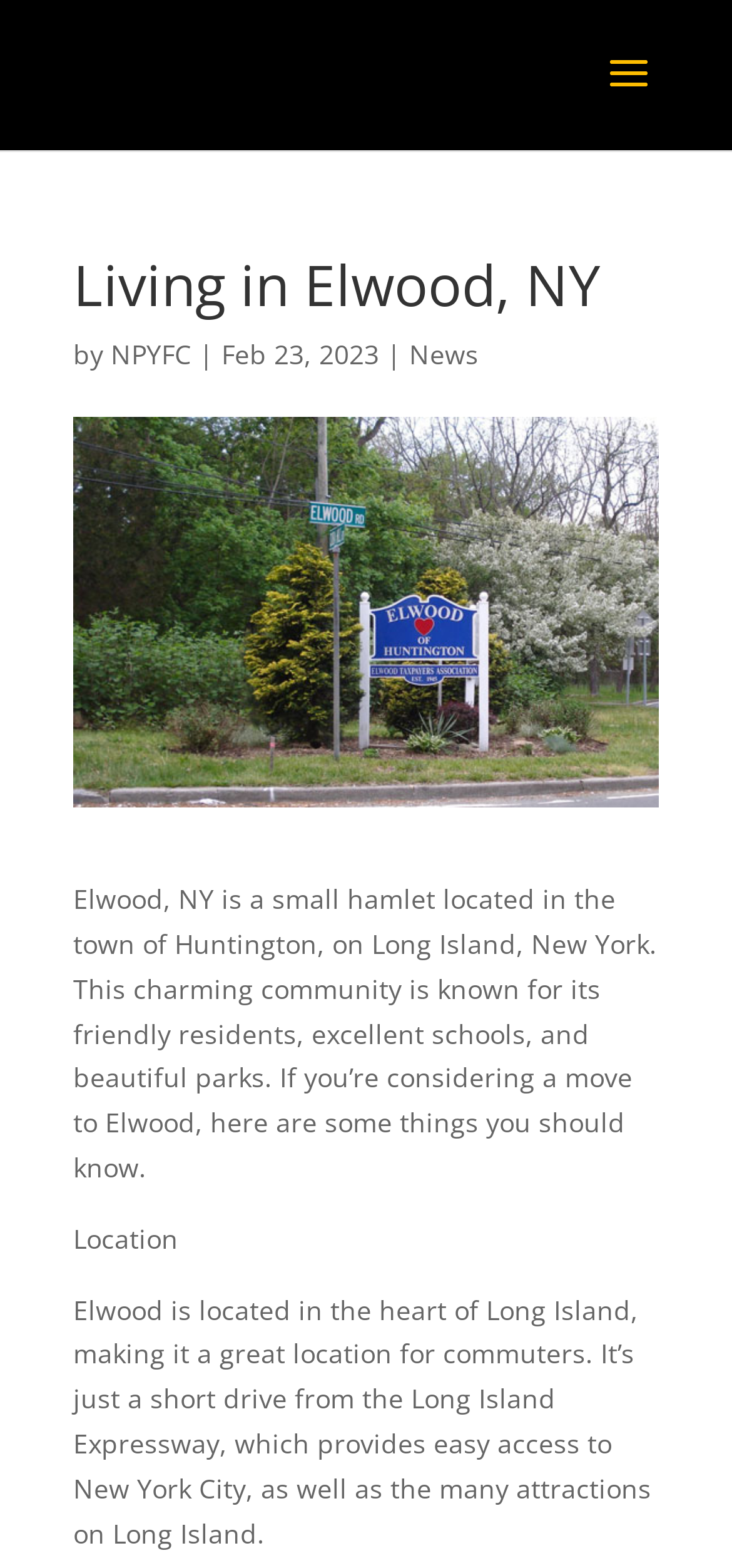Describe all the significant parts and information present on the webpage.

The webpage is about living in Elwood, NY, and is affiliated with the Northport Youth Football and Cheerleading Club. At the top, there is a heading that reads "Living in Elwood, NY" followed by the text "by NPYFC" and the date "Feb 23, 2023". To the right of the date, there is a link labeled "News". 

Below the heading, there is a paragraph of text that describes Elwood, NY as a charming community with friendly residents, excellent schools, and beautiful parks. It also provides information for those considering a move to Elwood. 

Further down, there is a subheading labeled "Location" followed by a paragraph that describes Elwood's location in the heart of Long Island, making it a great location for commuters. It mentions the proximity to the Long Island Expressway, which provides easy access to New York City and other attractions on Long Island.